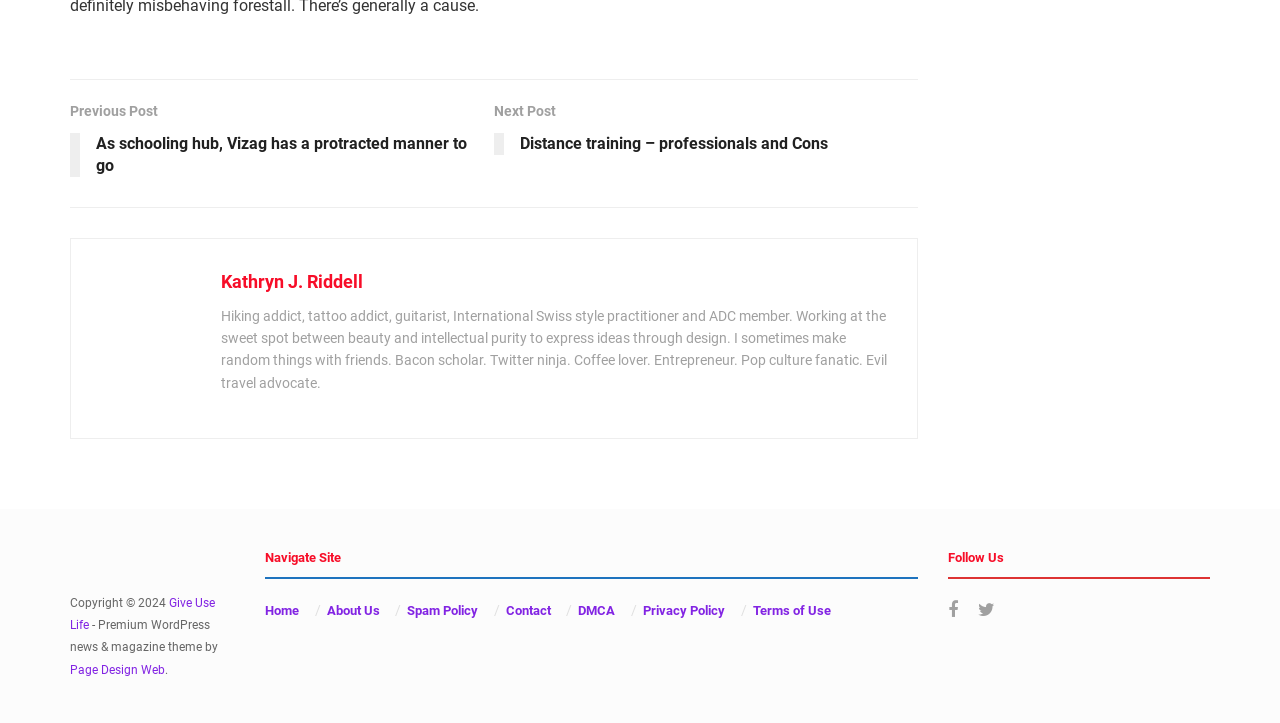Kindly determine the bounding box coordinates of the area that needs to be clicked to fulfill this instruction: "Follow on Twitter".

[0.74, 0.829, 0.748, 0.861]